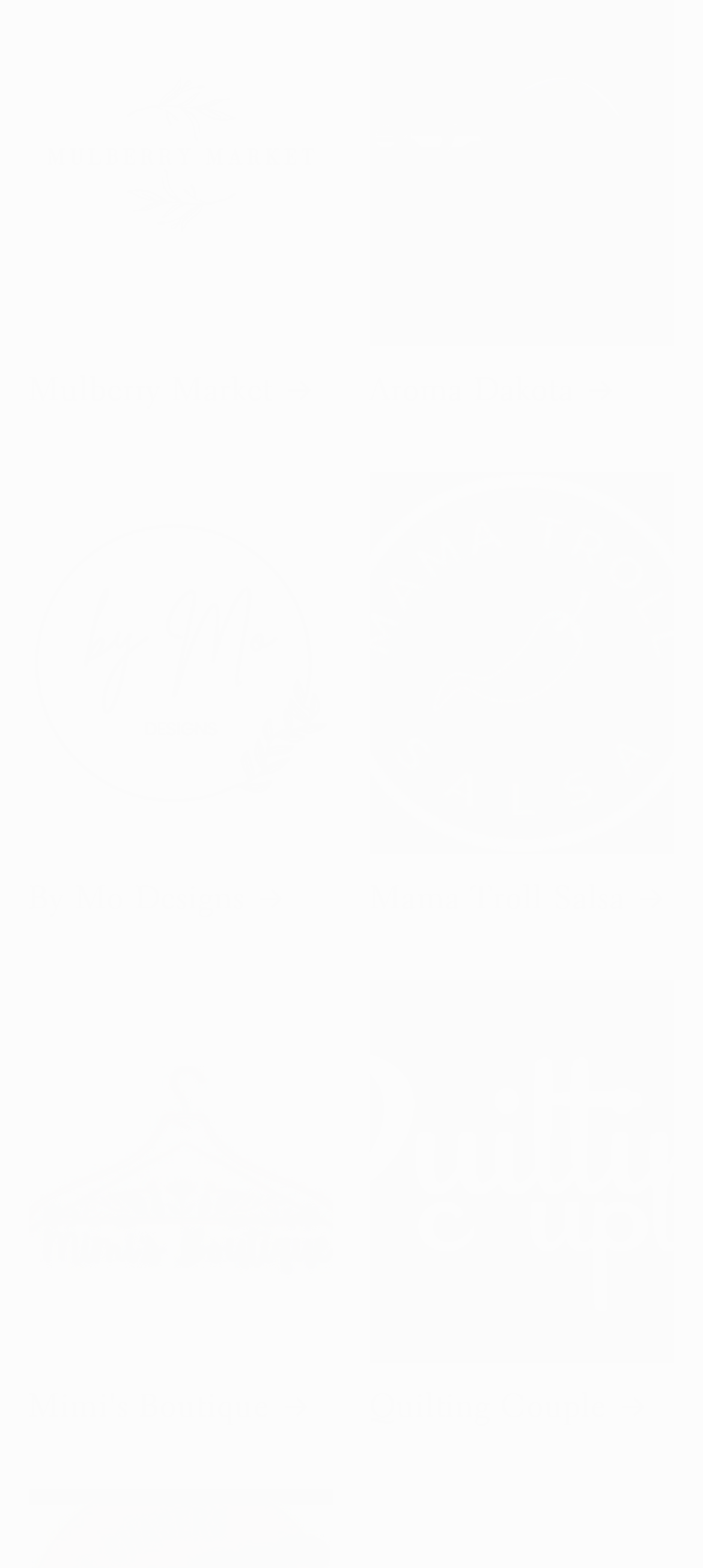How many images are on this page?
Based on the screenshot, provide a one-word or short-phrase response.

5